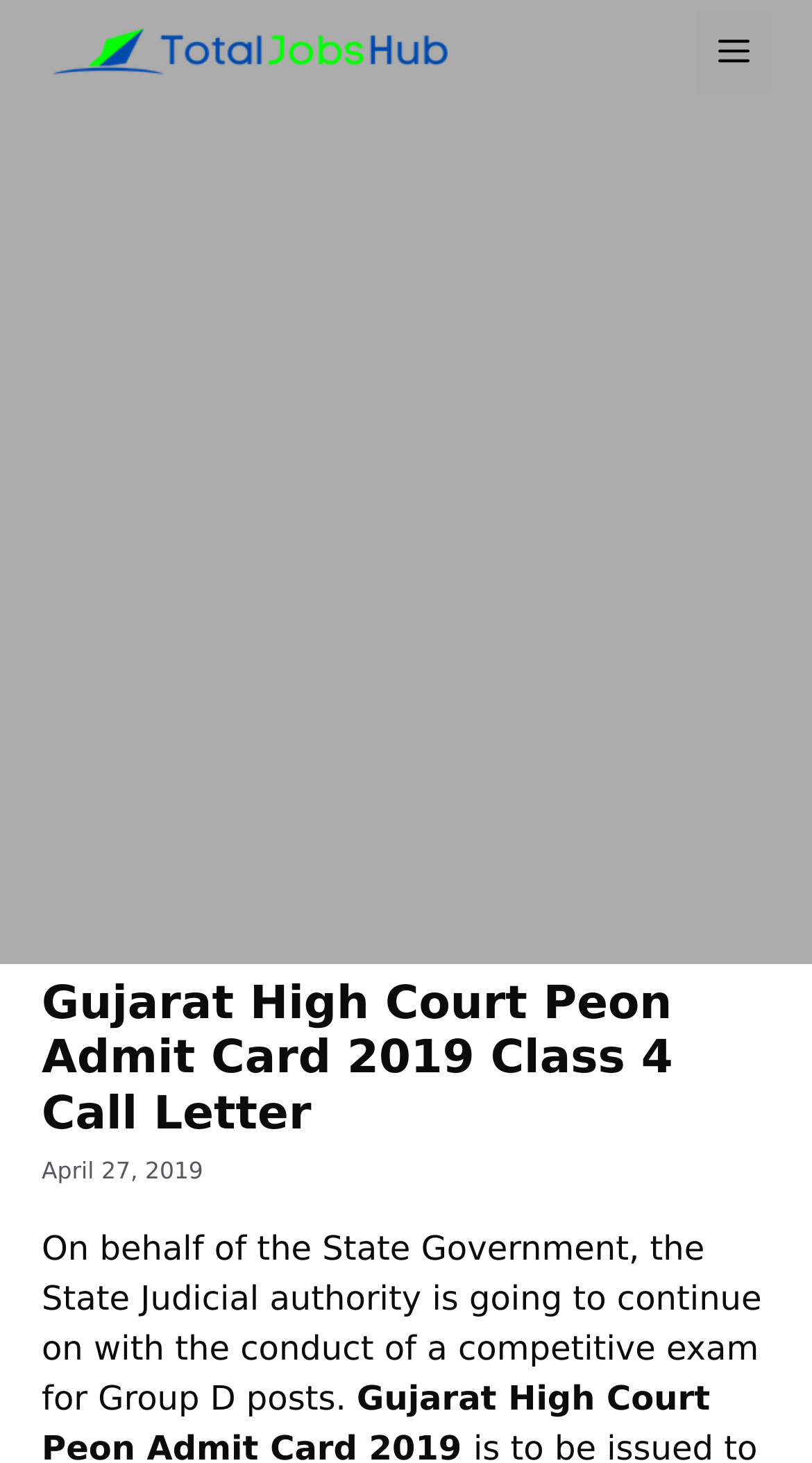Create a detailed summary of the webpage's content and design.

The webpage is about the Gujarat High Court Peon Admit Card 2019 Class 4 Call Letter. At the top, there is a banner that spans the entire width of the page, containing a link to "Total Jobs Hub" with an accompanying image. To the right of the banner, there is a mobile toggle button labeled "Menu".

Below the banner, there is an iframe that takes up most of the page's width, displaying an advertisement. Above the advertisement, there is a header section that contains a heading with the title "Gujarat High Court Peon Admit Card 2019 Class 4 Call Letter". Next to the heading, there is a timestamp indicating that the content was posted on April 27, 2019.

Below the heading, there is a paragraph of text that summarizes the content of the page, stating that the State Judicial authority will conduct a competitive exam for Group D posts on behalf of the State Government.